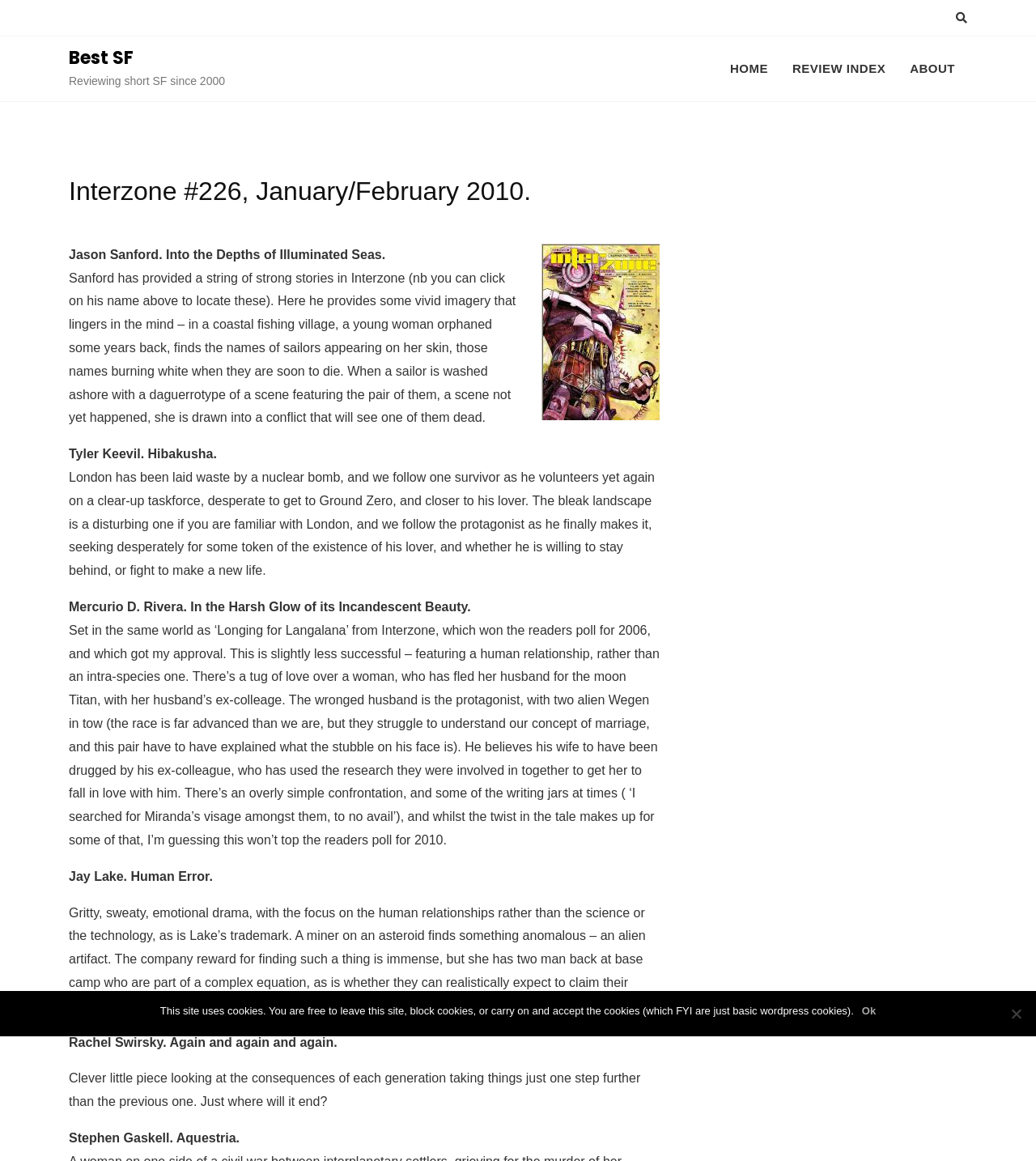Produce an elaborate caption capturing the essence of the webpage.

This webpage appears to be a review of a science fiction magazine, Interzone #226, January/February 2010. At the top of the page, there is a button with a font awesome icon on the right side, and a link to "Best SF" on the left side. Below this, there is a static text element that reads "Reviewing short SF since 2000". 

On the top right side of the page, there are three links: "HOME", "REVIEW INDEX", and "ABOUT". 

The main content of the page is a heading that reads "Interzone #226, January/February 2010." Below this heading, there is an image, and then a series of reviews of short stories. Each review consists of a title, an author's name, and a brief summary of the story. The reviews are arranged vertically, with the title and author's name on top, followed by the summary. There are six reviews in total, each with a similar format.

At the very bottom of the page, there is a dialog box with a cookie notice. The notice informs users that the site uses cookies and provides options to leave the site, block cookies, or accept them. There are two buttons, "Ok" and "No", to respond to the notice.